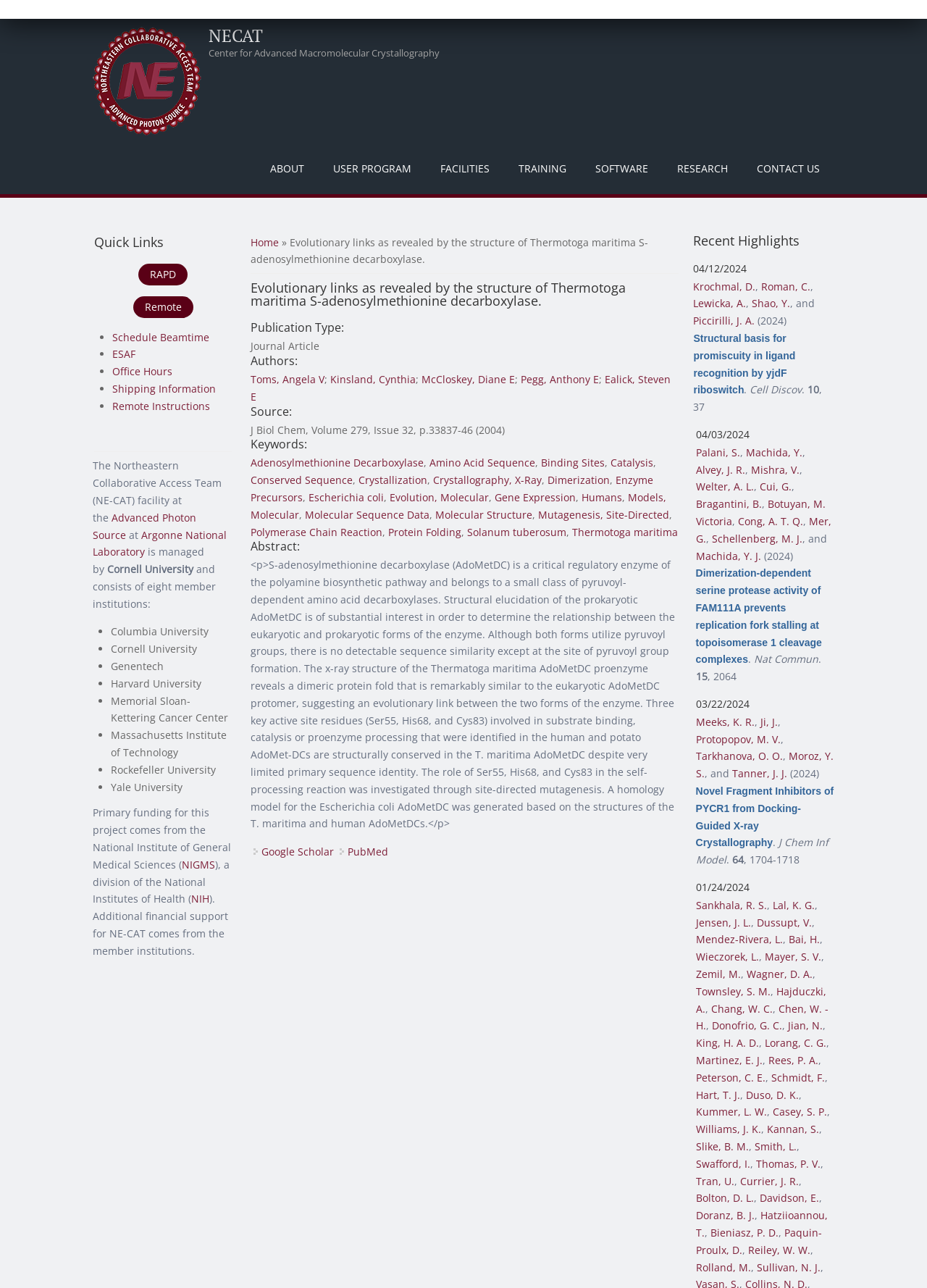Please identify the bounding box coordinates of the region to click in order to complete the given instruction: "View the 'Abstract' section". The coordinates should be four float numbers between 0 and 1, i.e., [left, top, right, bottom].

[0.271, 0.42, 0.732, 0.429]